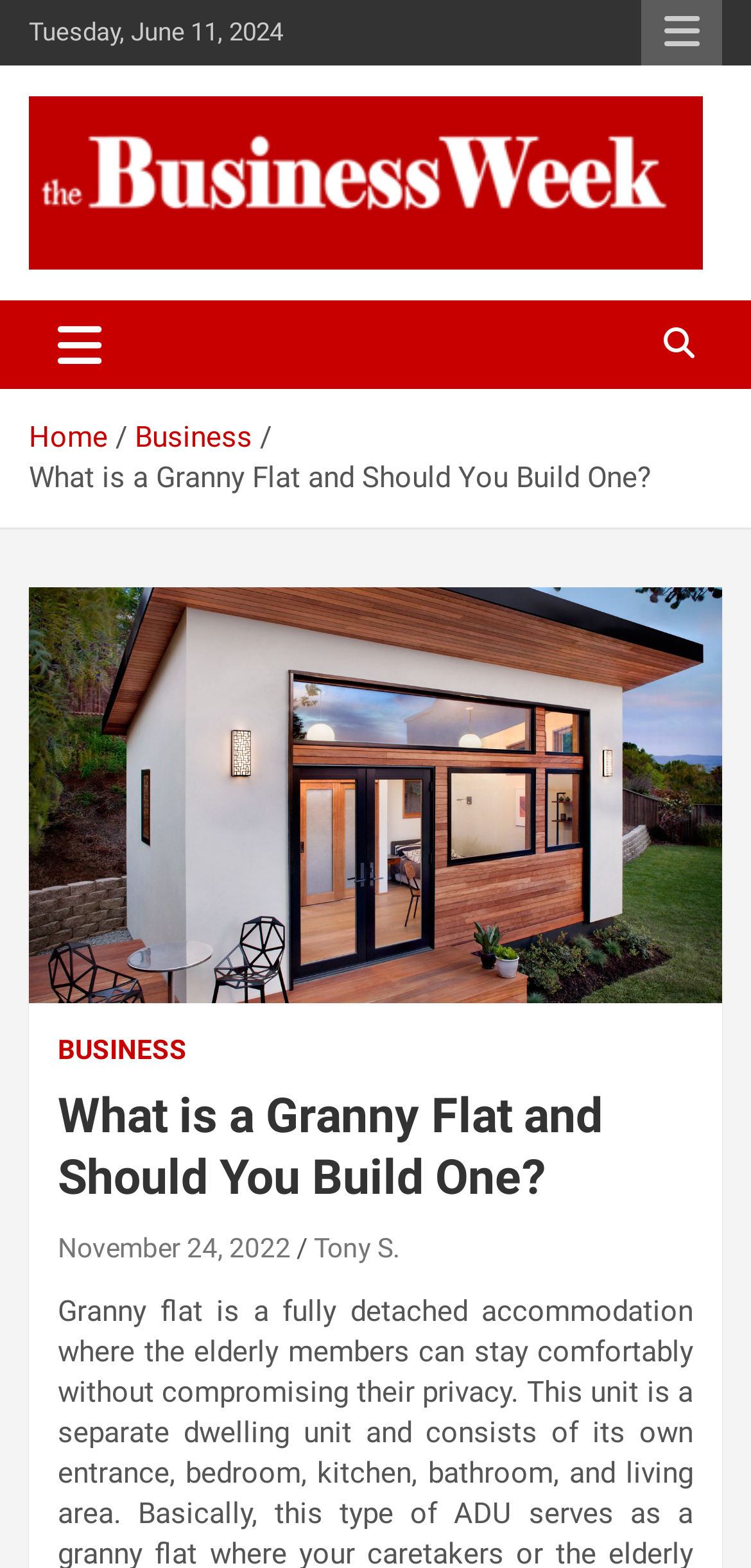What is the category of the article?
Please describe in detail the information shown in the image to answer the question.

I found the category of the article by looking at the breadcrumbs navigation, where it says 'Home' and 'Business', and since the current page is not 'Home', it must be 'Business'.